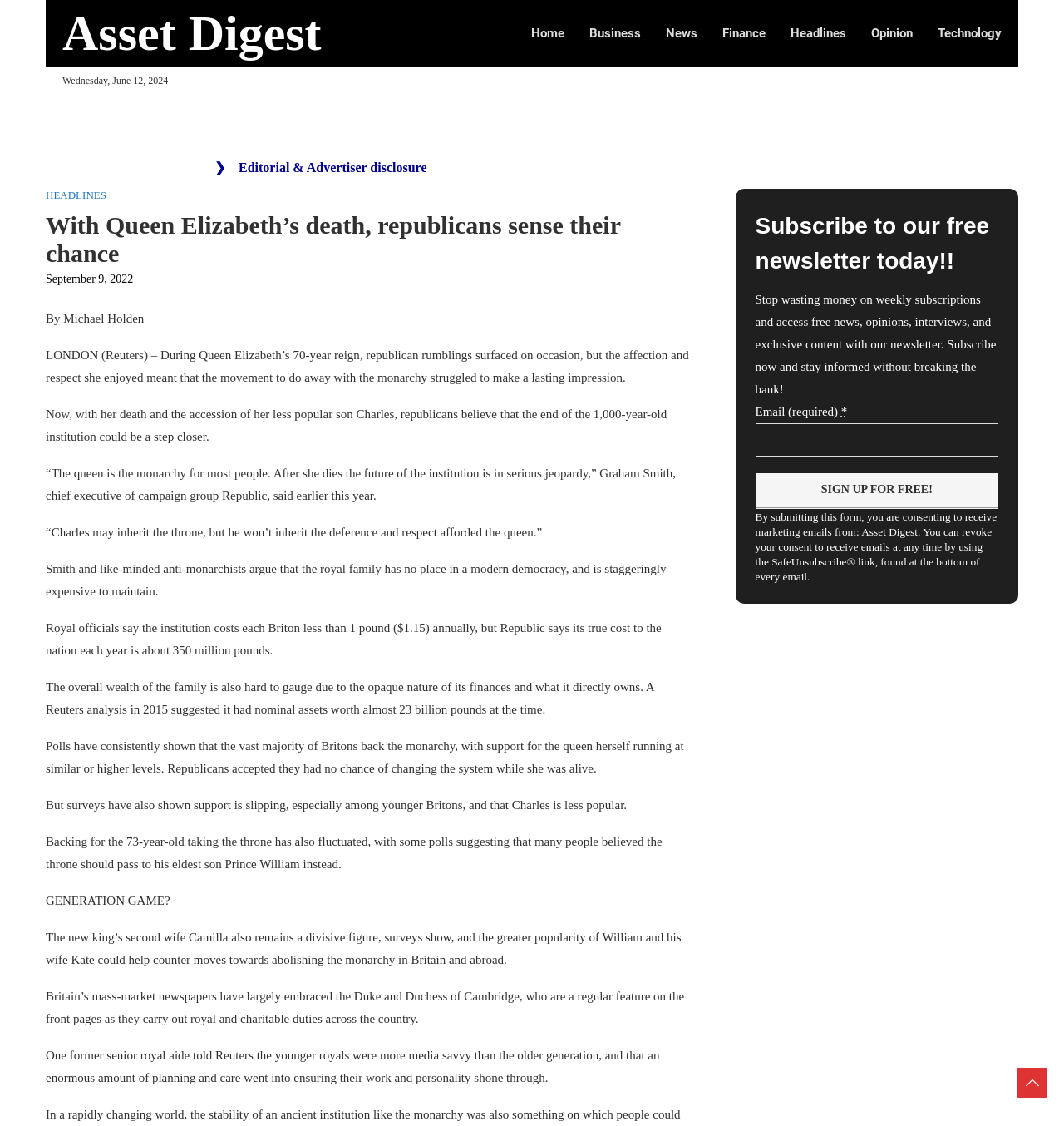Respond concisely with one word or phrase to the following query:
Who is the chief executive of the campaign group Republic?

Graham Smith